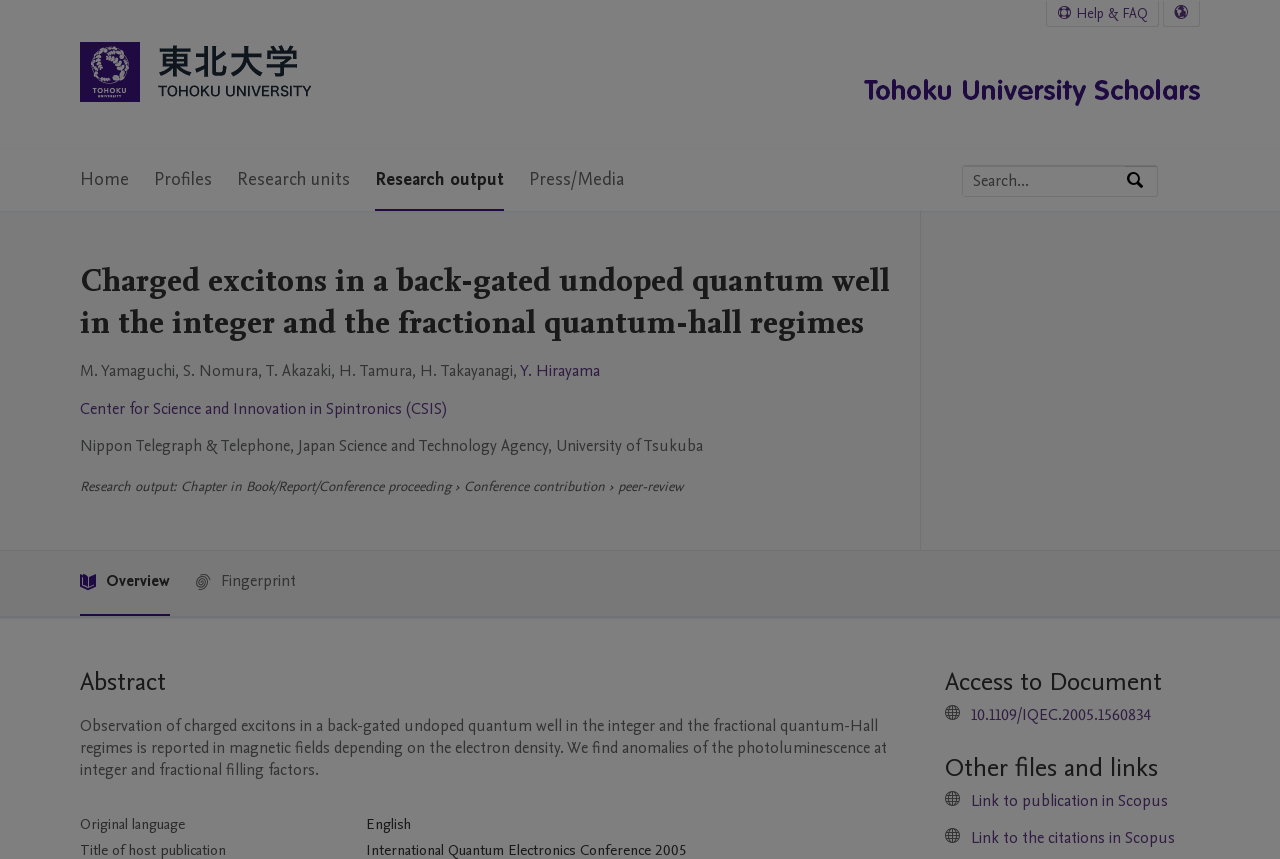Please identify the webpage's heading and generate its text content.

Charged excitons in a back-gated undoped quantum well in the integer and the fractional quantum-hall regimes